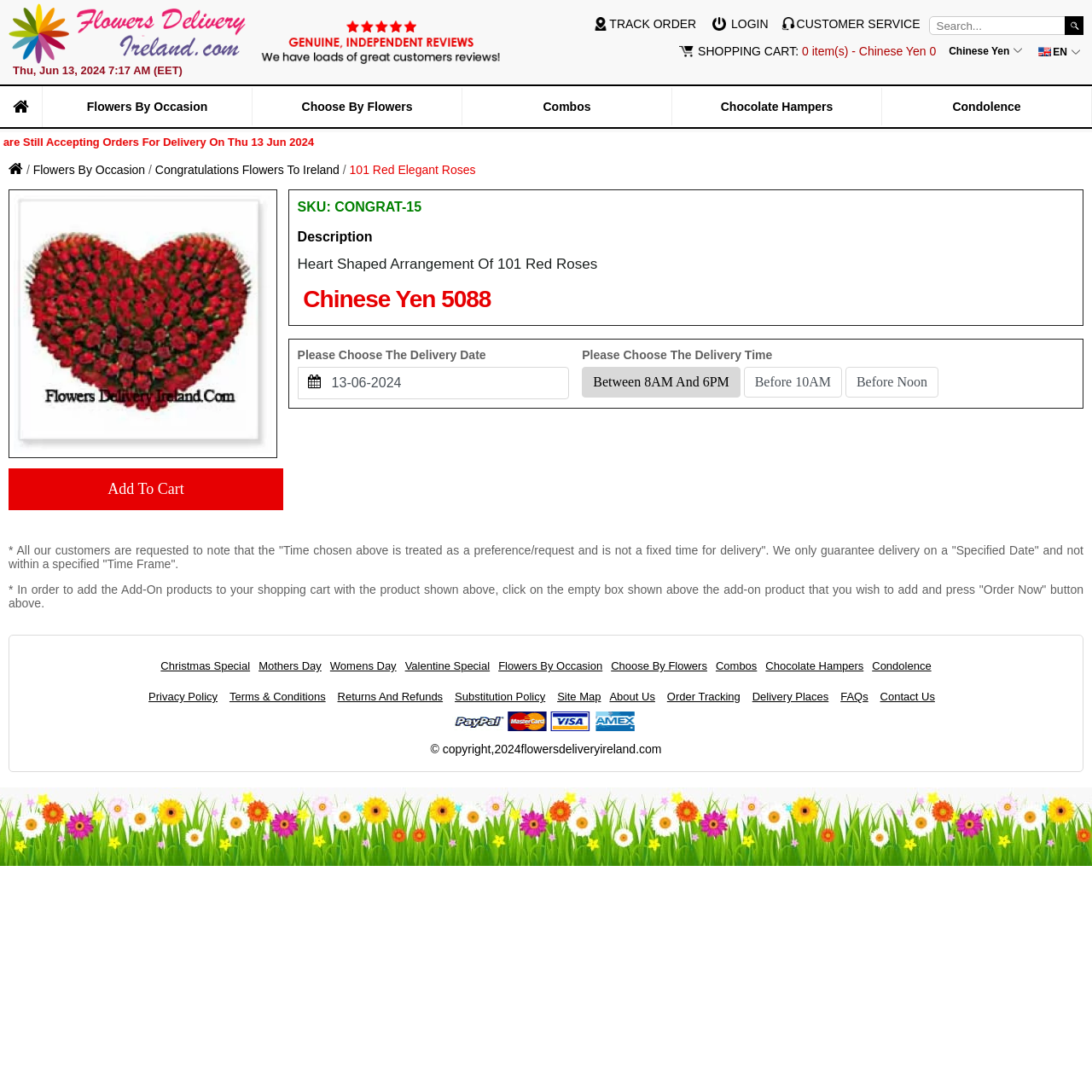Provide the bounding box coordinates, formatted as (top-left x, top-left y, bottom-right x, bottom-right y), with all values being floating point numbers between 0 and 1. Identify the bounding box of the UI element that matches the description: Chocolate Hampers

[0.701, 0.604, 0.791, 0.616]